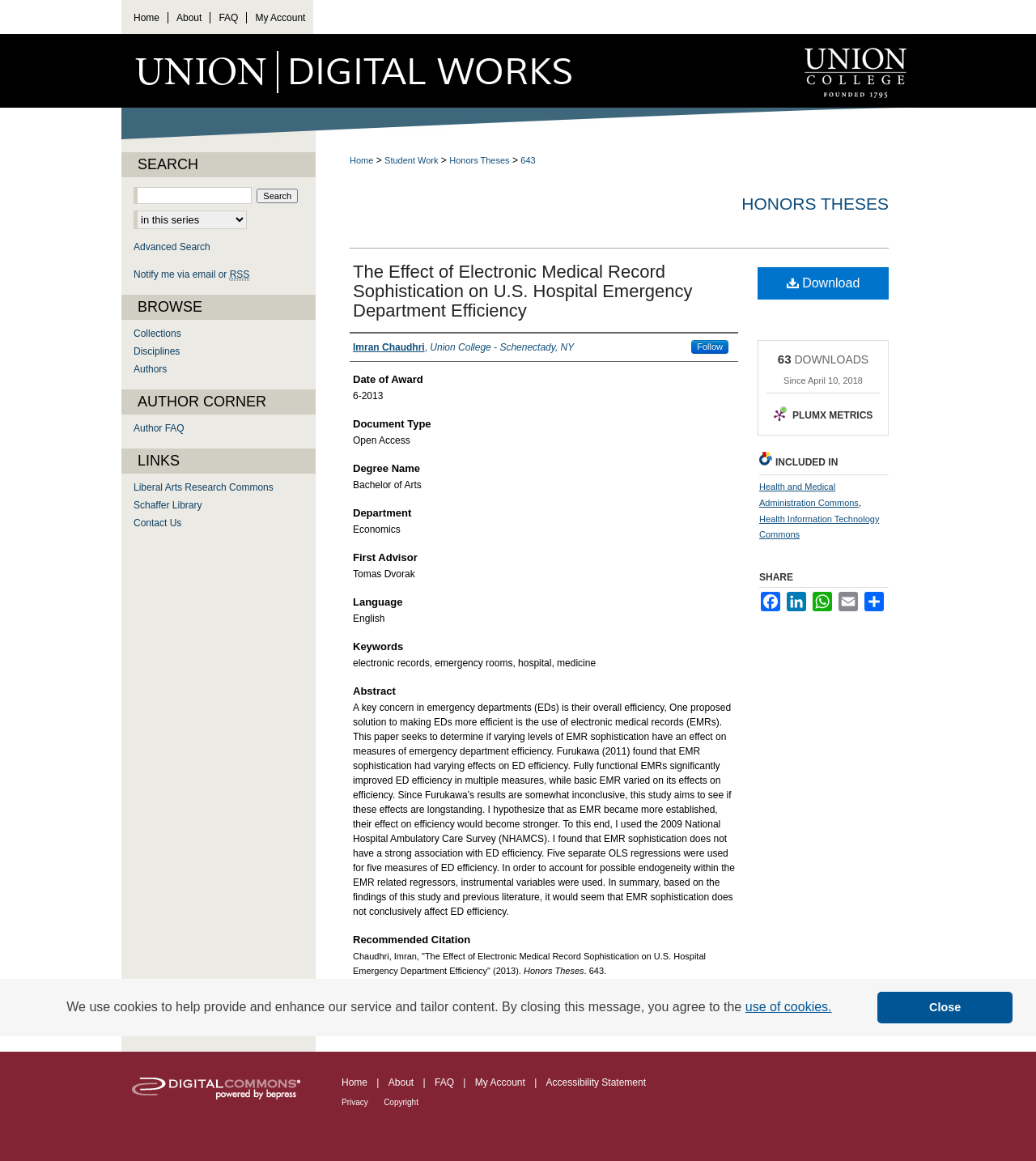How many downloads does the thesis have?
Please provide a detailed and thorough answer to the question.

I found the number of downloads by looking at the static text element with the text '63' which is located near the 'DOWNLOADS' heading.